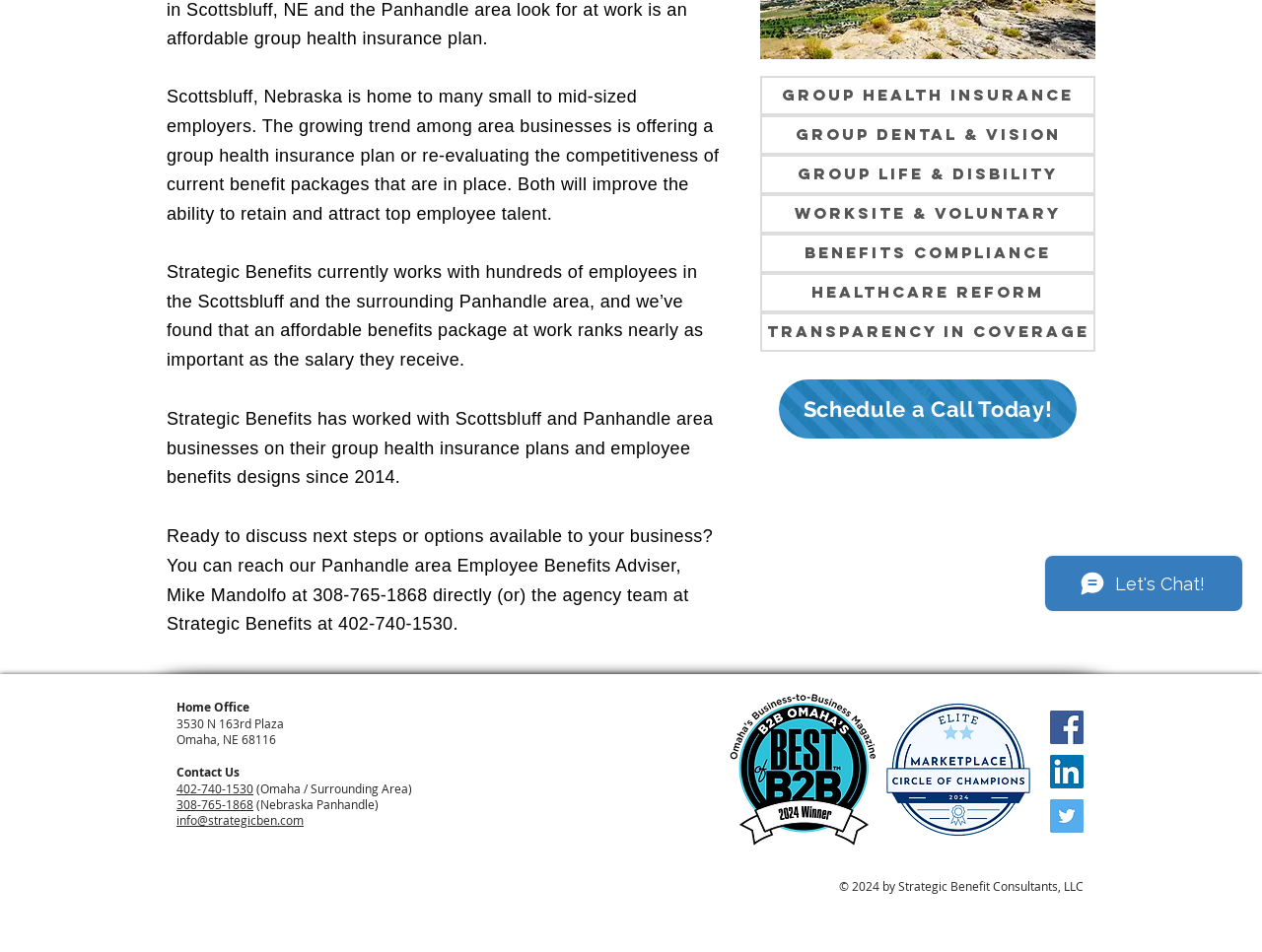Using the provided description: "Group life & disbility", find the bounding box coordinates of the corresponding UI element. The output should be four float numbers between 0 and 1, in the format [left, top, right, bottom].

[0.602, 0.163, 0.868, 0.204]